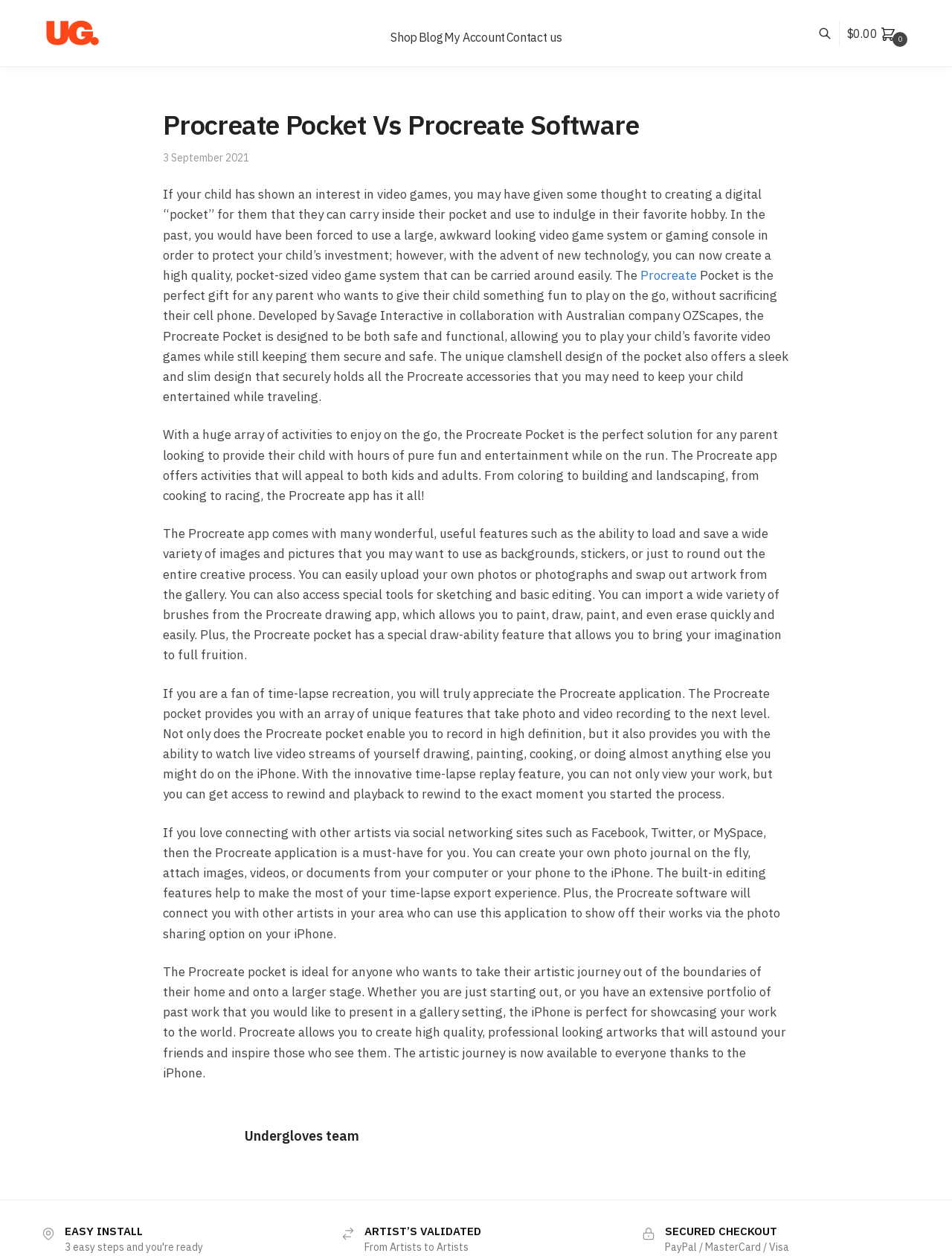What is the purpose of the Procreate Pocket?
Refer to the image and provide a detailed answer to the question.

I deduced this answer by reading the text that explains how the Procreate Pocket allows kids to play video games on the go, and how it's designed to be safe and functional.